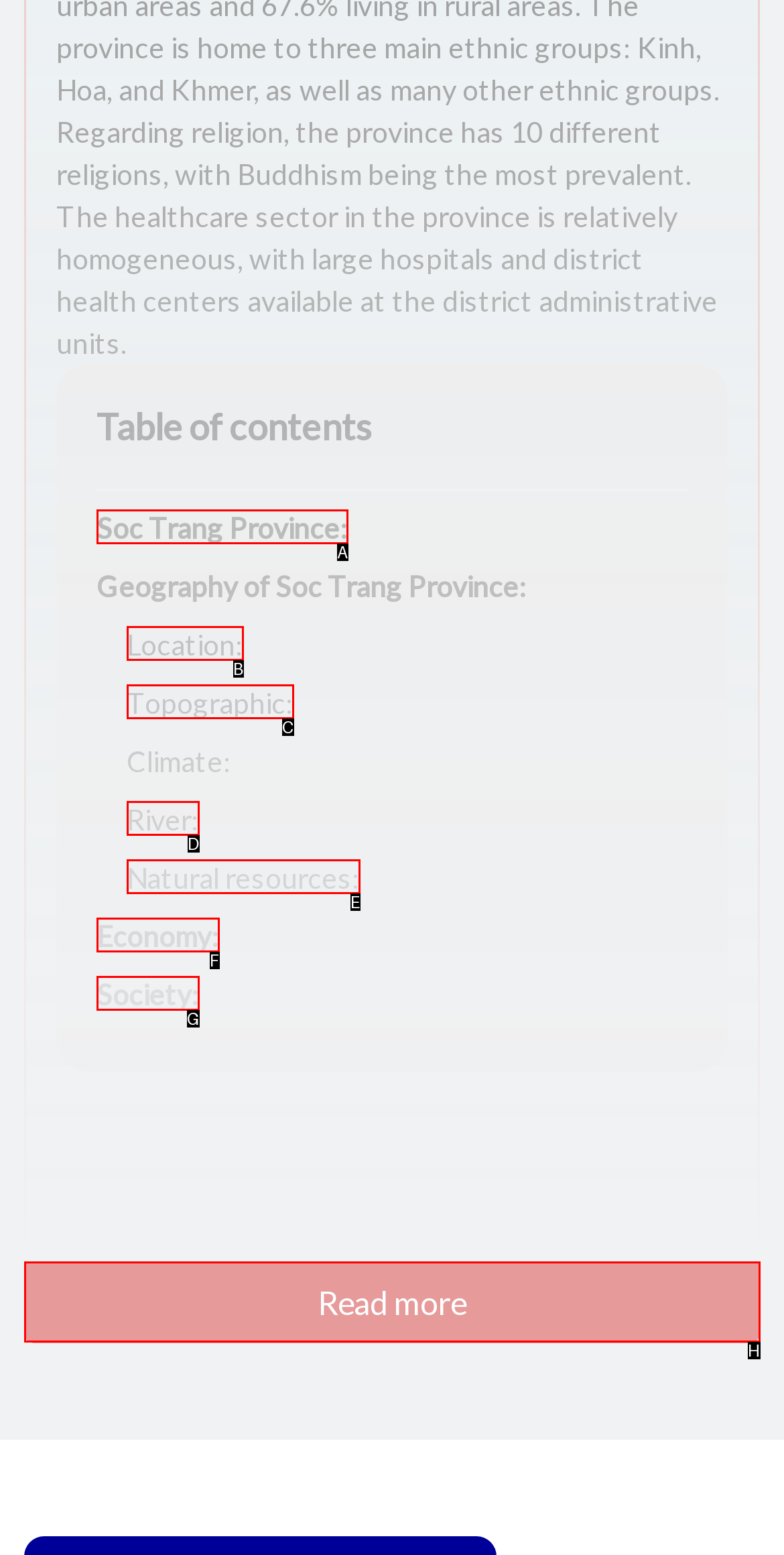Point out the HTML element that matches the following description: Society:
Answer with the letter from the provided choices.

G